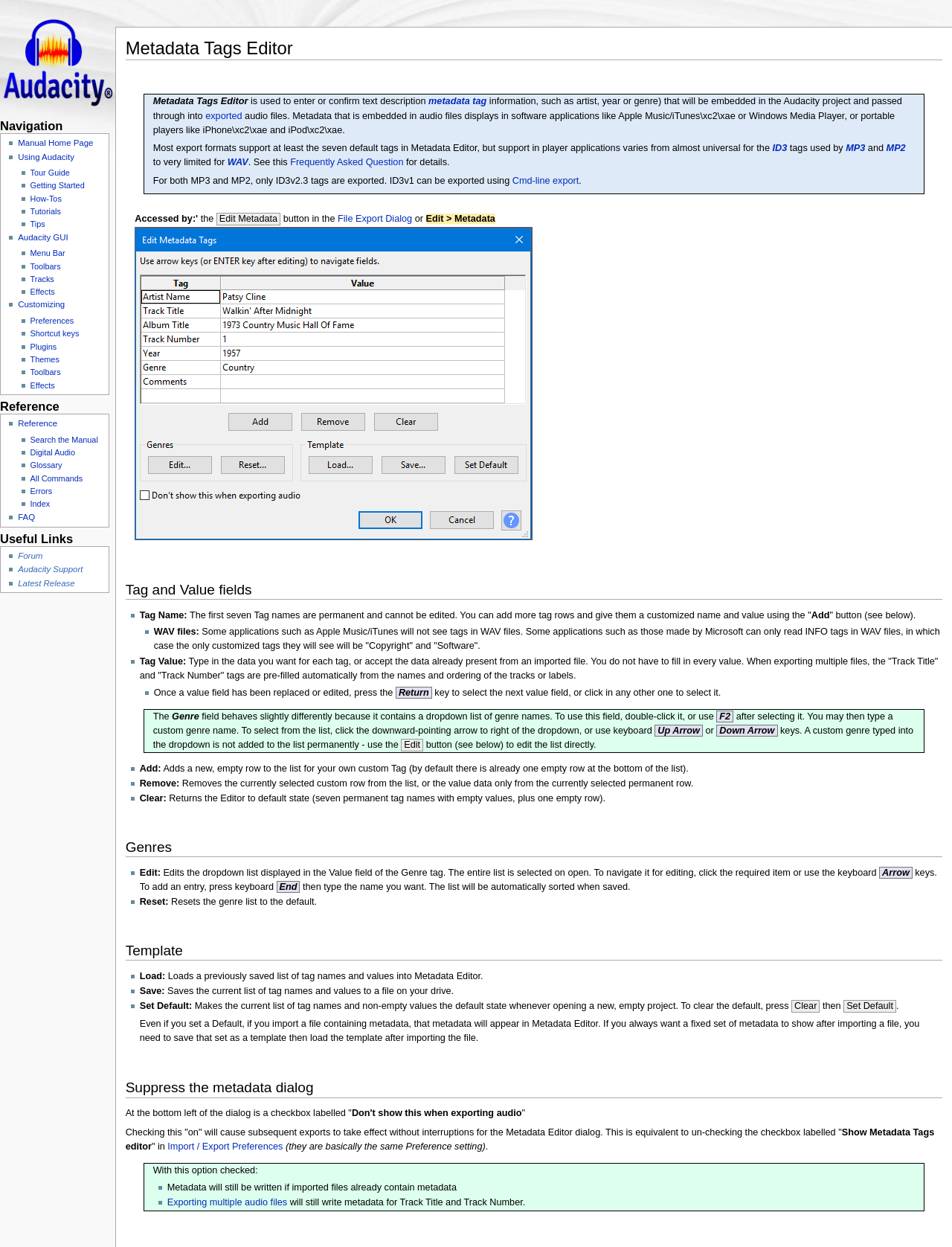Determine the bounding box for the described HTML element: "Audacity GUI". Ensure the coordinates are four float numbers between 0 and 1 in the format [left, top, right, bottom].

[0.019, 0.187, 0.072, 0.194]